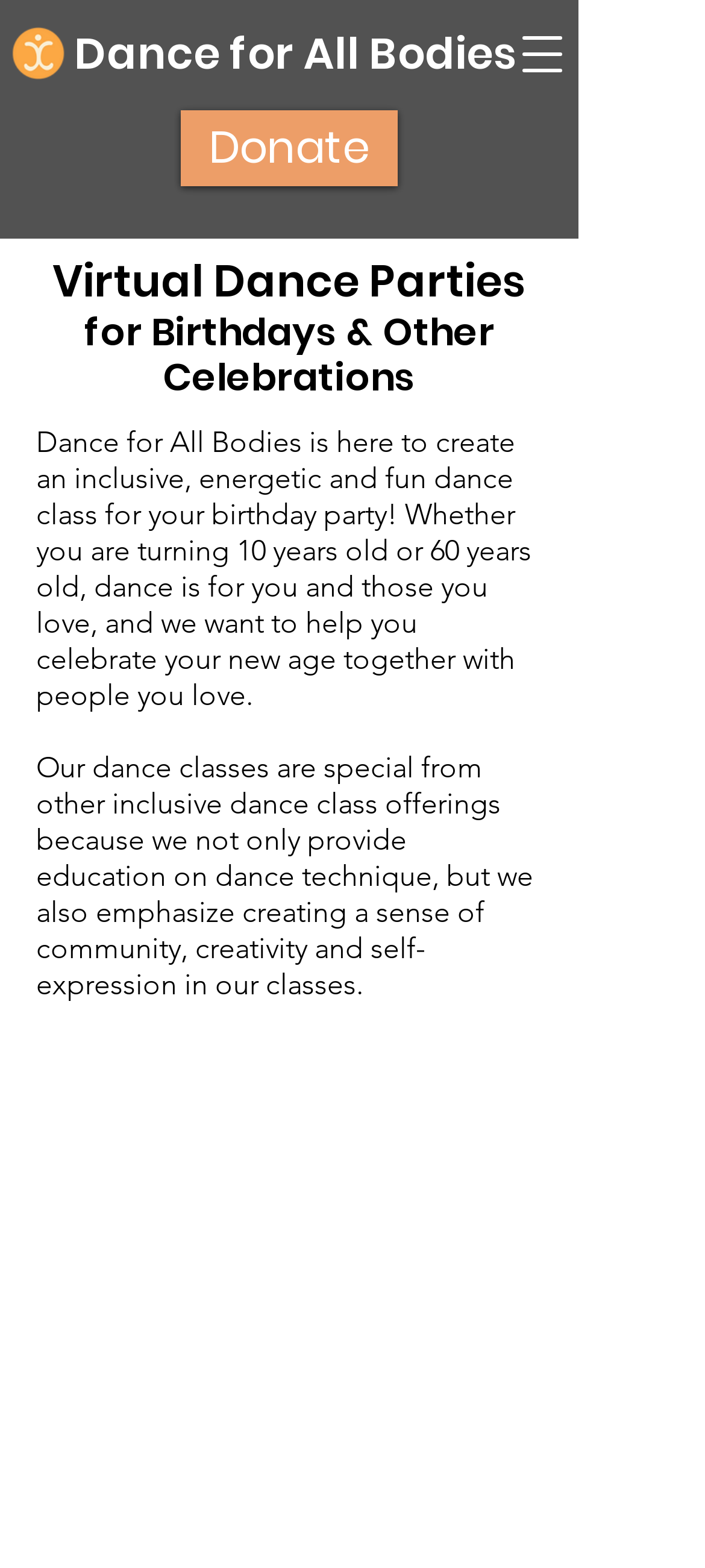What is the purpose of the dance classes?
Respond to the question with a single word or phrase according to the image.

Create community, creativity, and self-expression